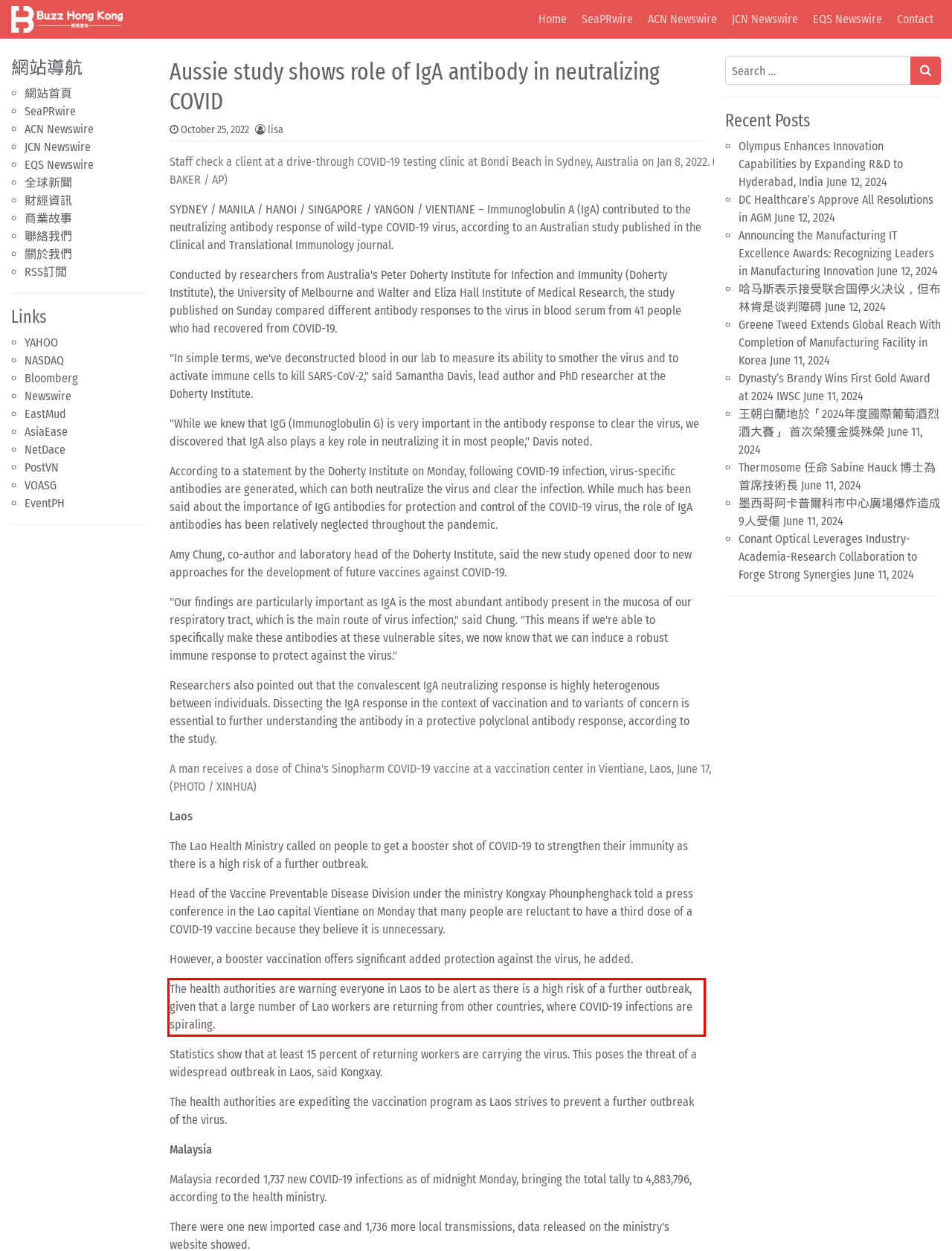Examine the webpage screenshot and use OCR to obtain the text inside the red bounding box.

The health authorities are warning everyone in Laos to be alert as there is a high risk of a further outbreak, given that a large number of Lao workers are returning from other countries, where COVID-19 infections are spiraling.